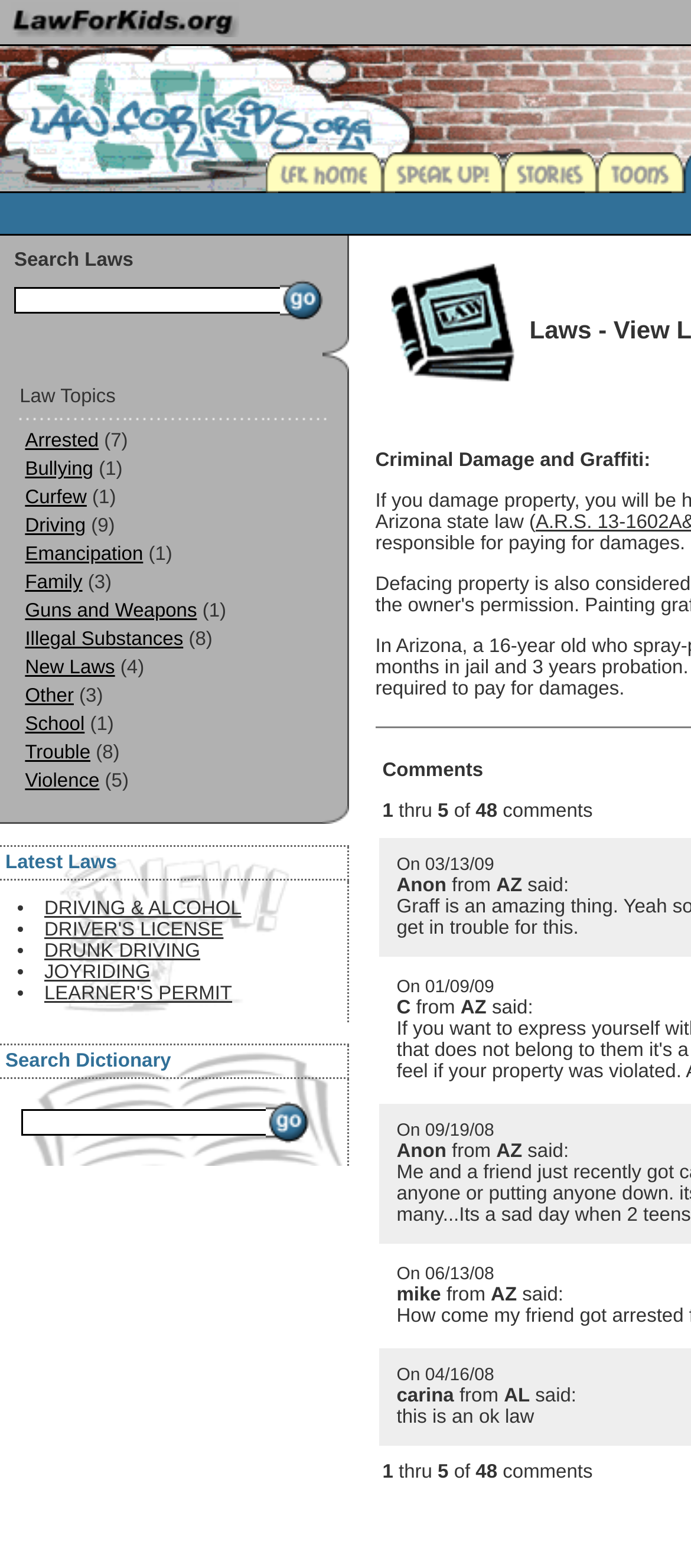Find the bounding box coordinates of the area that needs to be clicked in order to achieve the following instruction: "View stories". The coordinates should be specified as four float numbers between 0 and 1, i.e., [left, top, right, bottom].

[0.746, 0.113, 0.846, 0.127]